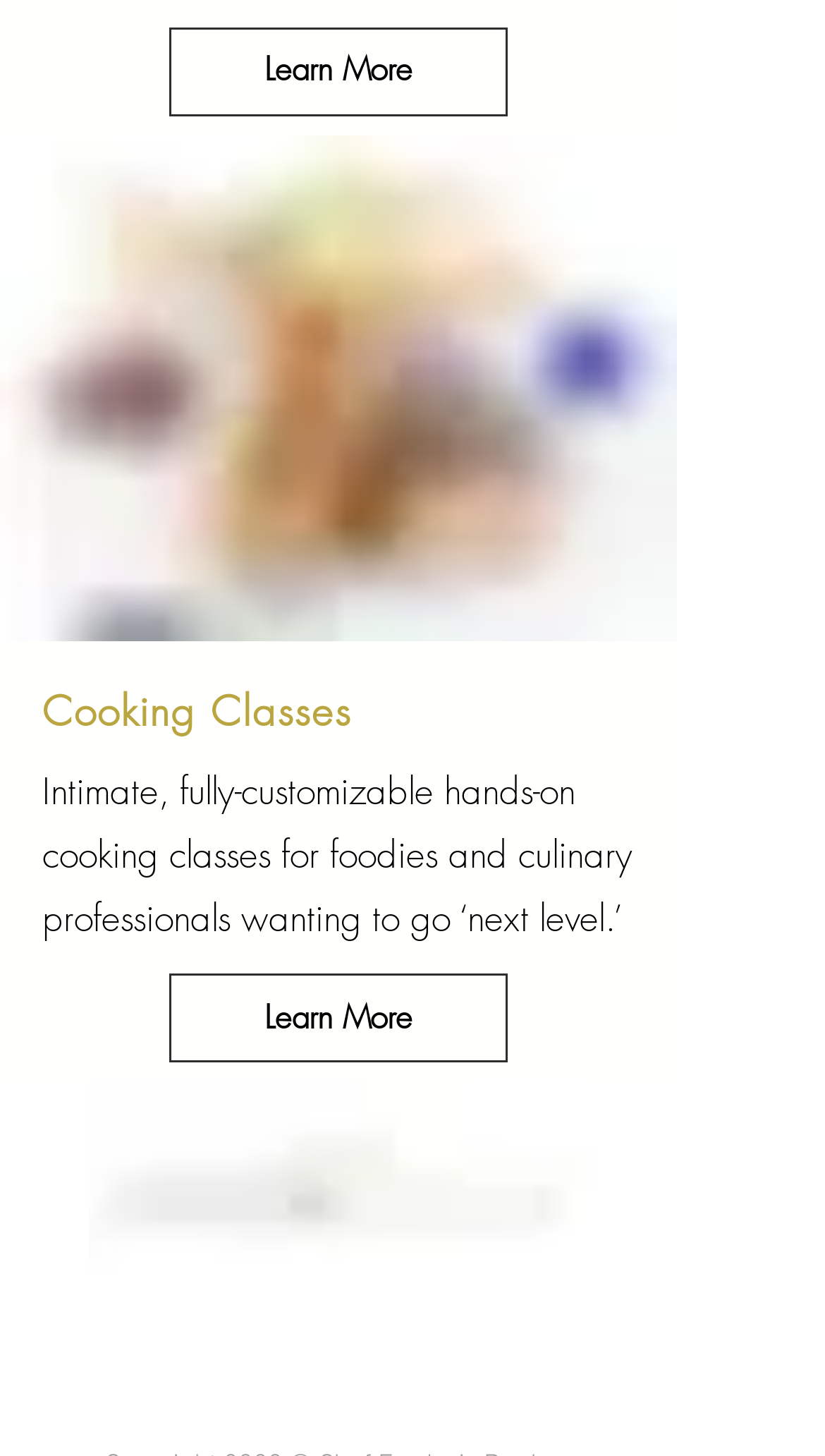Provide a single word or phrase to answer the given question: 
What is the name of the iframe on the webpage?

Restaurant Social Bar